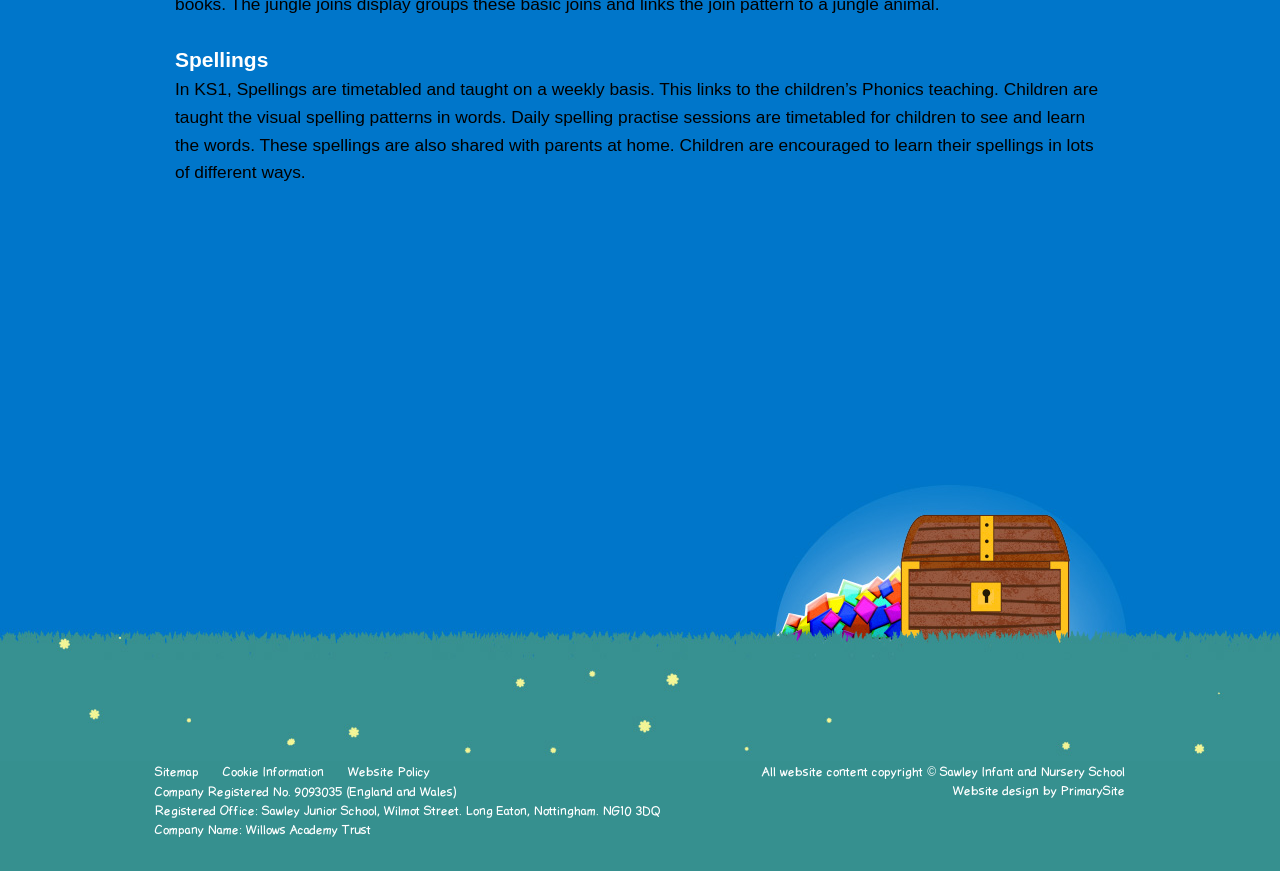What is the purpose of daily spelling practice sessions?
Could you answer the question with a detailed and thorough explanation?

According to the static text on the webpage, daily spelling practice sessions are timetabled for children to see and learn the words, suggesting that the purpose of these sessions is for children to learn and practice their spellings.